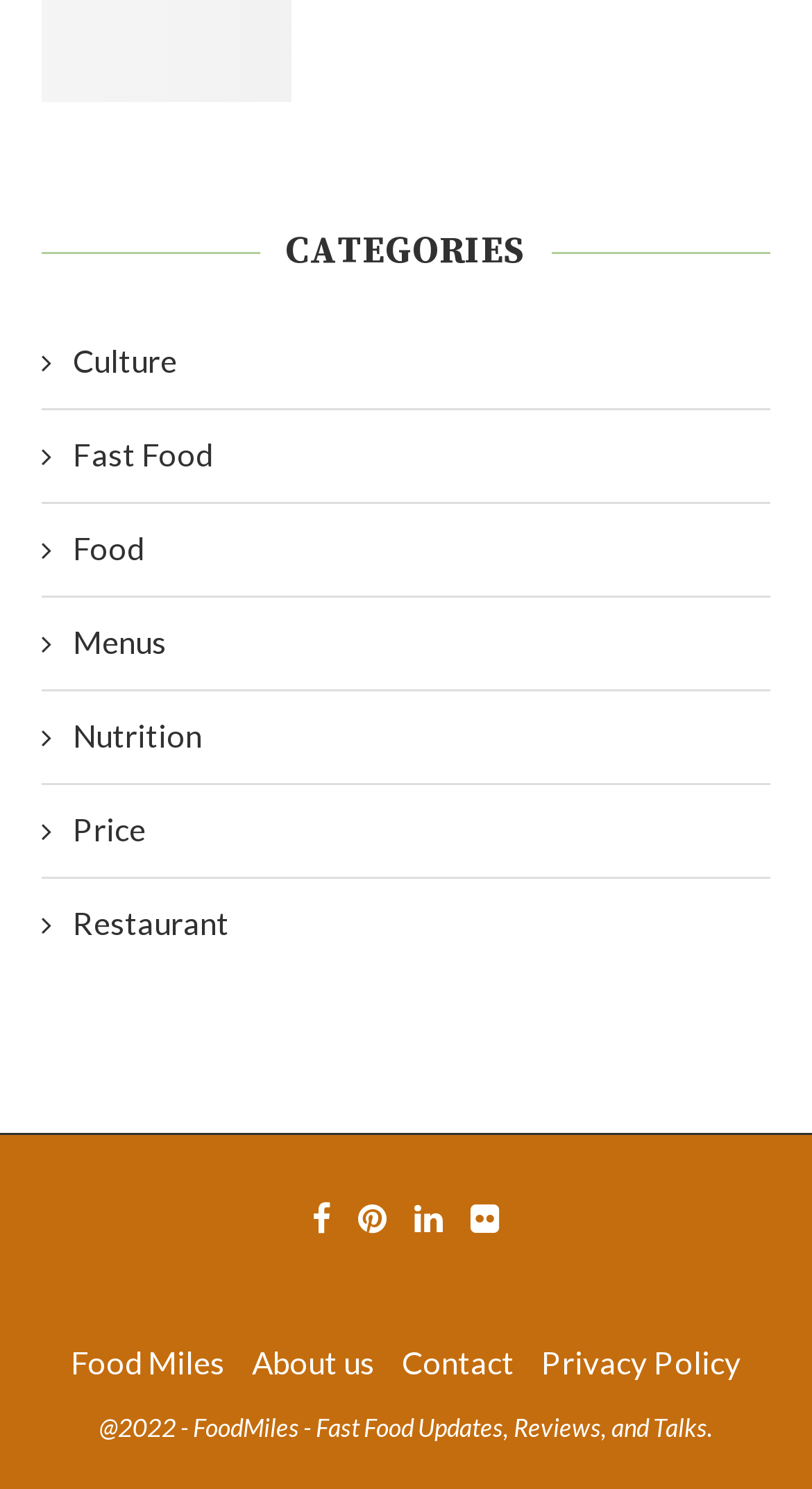How many links are in the footer section?
Please provide a single word or phrase based on the screenshot.

4